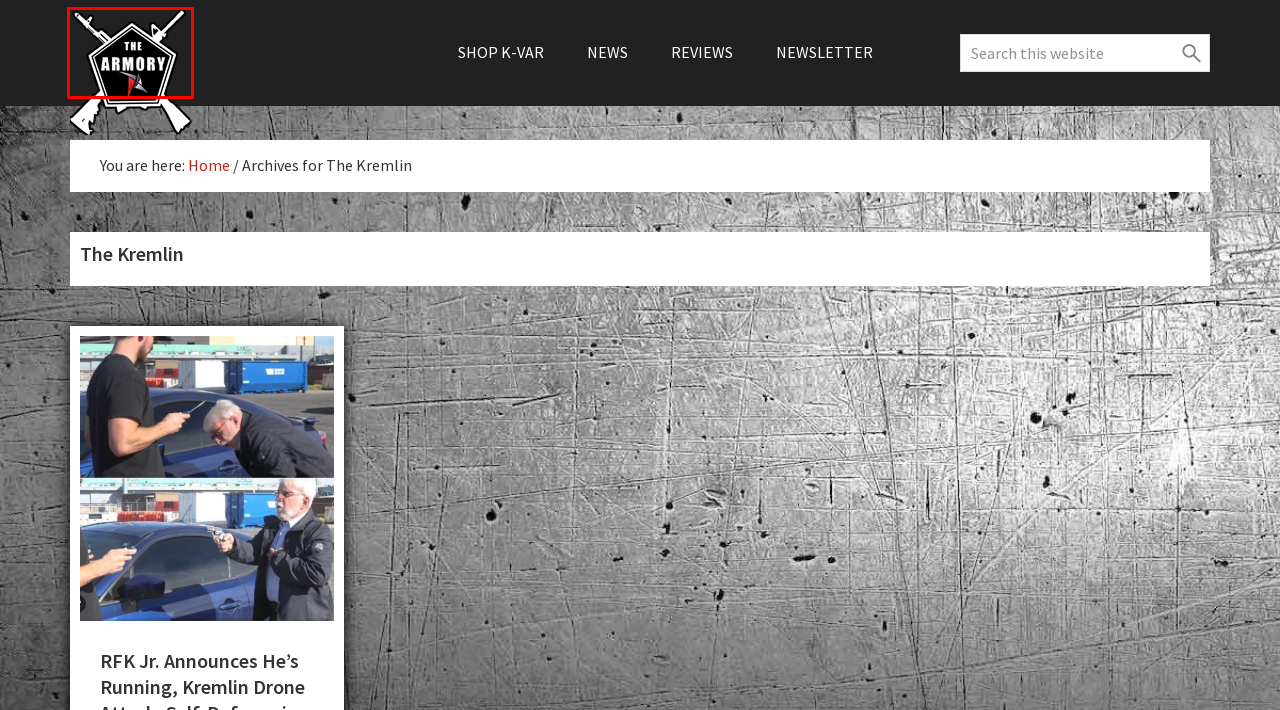Examine the screenshot of the webpage, which has a red bounding box around a UI element. Select the webpage description that best fits the new webpage after the element inside the red bounding box is clicked. Here are the choices:
A. The K-Var Armory - The Largest Supplier of Firearms, Gun Parts, & Accessories Online
B. Terms - The K-Var Armory
C. Newsletter - The K-Var Armory
D. The Second Amendment Archives - The K-Var Armory
E. RFK Jr. Announces He's Running, Kremlin Drone Attack, Self-Defense is Offense - The K-Var Armory
F. News Archives - The K-Var Armory
G. USA Archives - The K-Var Armory
H. Reviews Archives - The K-Var Armory

A